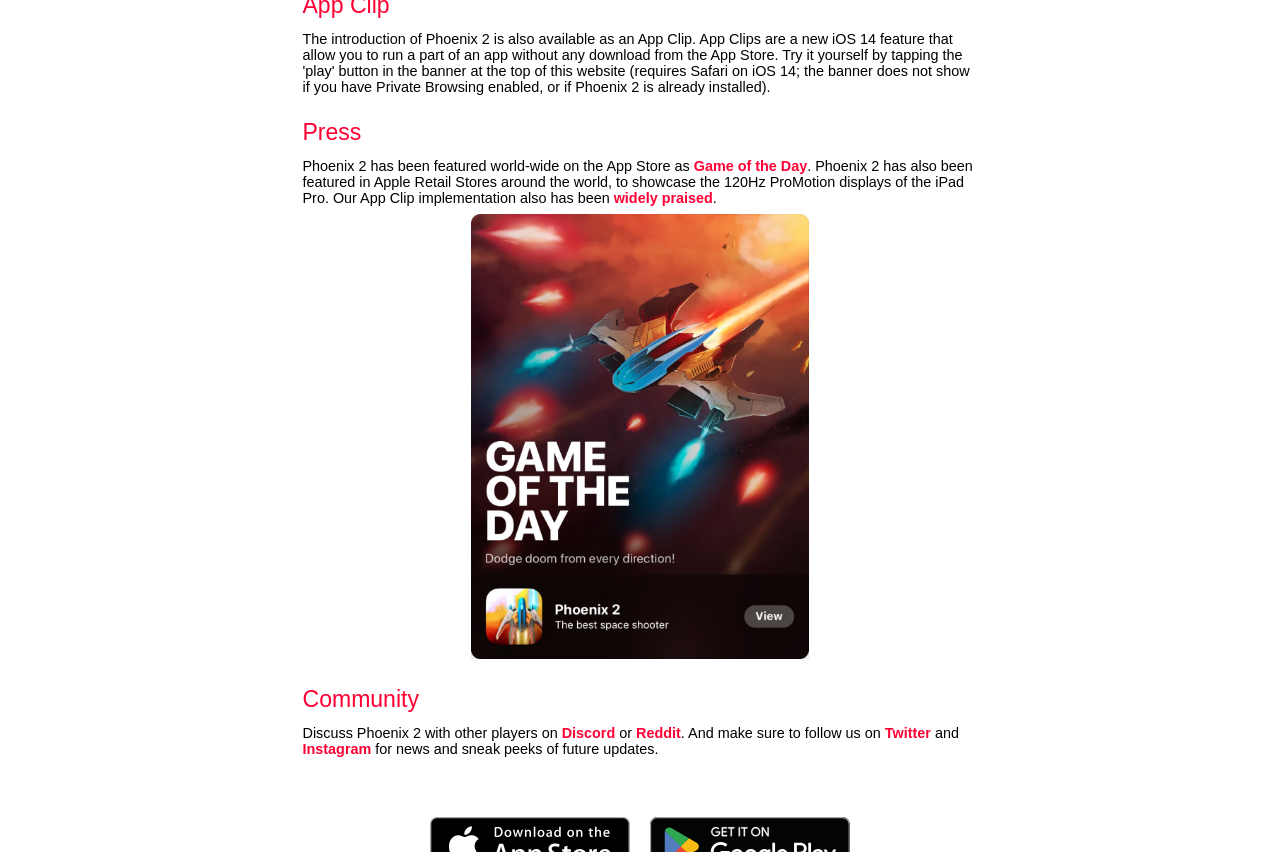What social media platforms can users follow for news and updates?
Give a detailed response to the question by analyzing the screenshot.

The text 'And make sure to follow us on Twitter and Instagram for news and sneak peeks of future updates.' indicates that users can follow Phoenix 2 on Twitter and Instagram for news and updates.